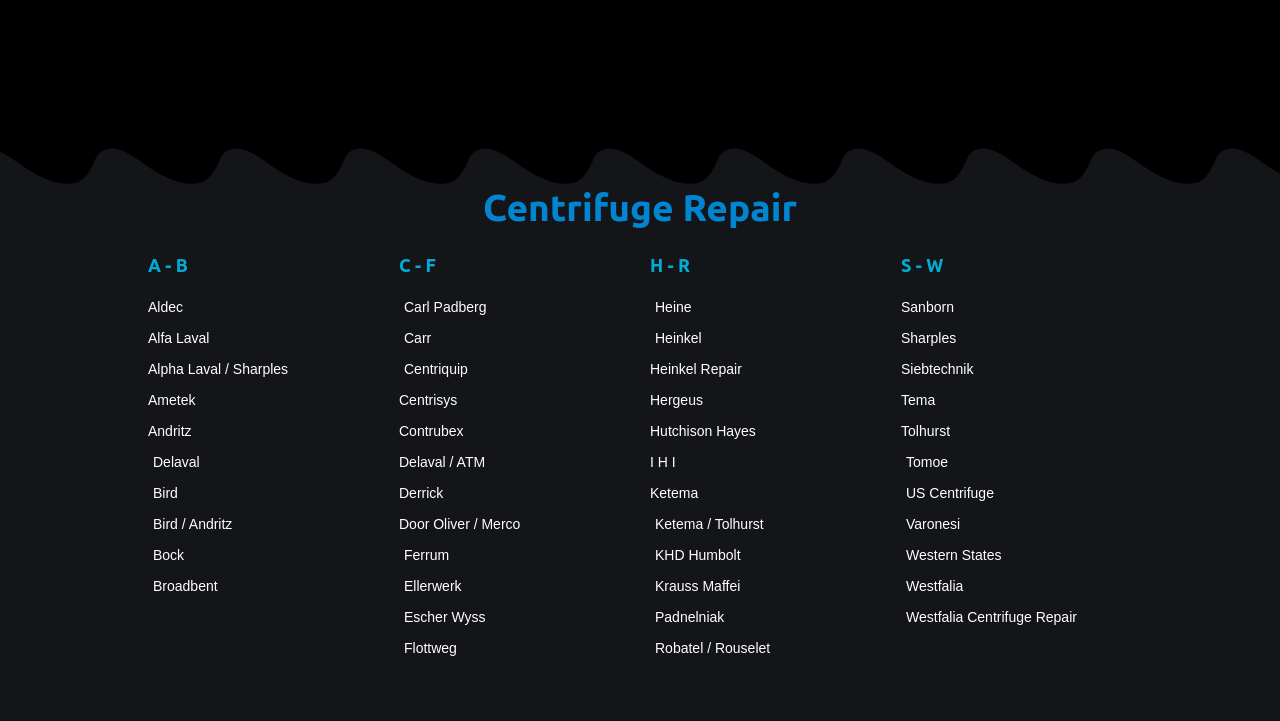Determine the bounding box coordinates of the region I should click to achieve the following instruction: "Go to Westfalia Centrifuge Repair". Ensure the bounding box coordinates are four float numbers between 0 and 1, i.e., [left, top, right, bottom].

[0.704, 0.838, 0.884, 0.874]